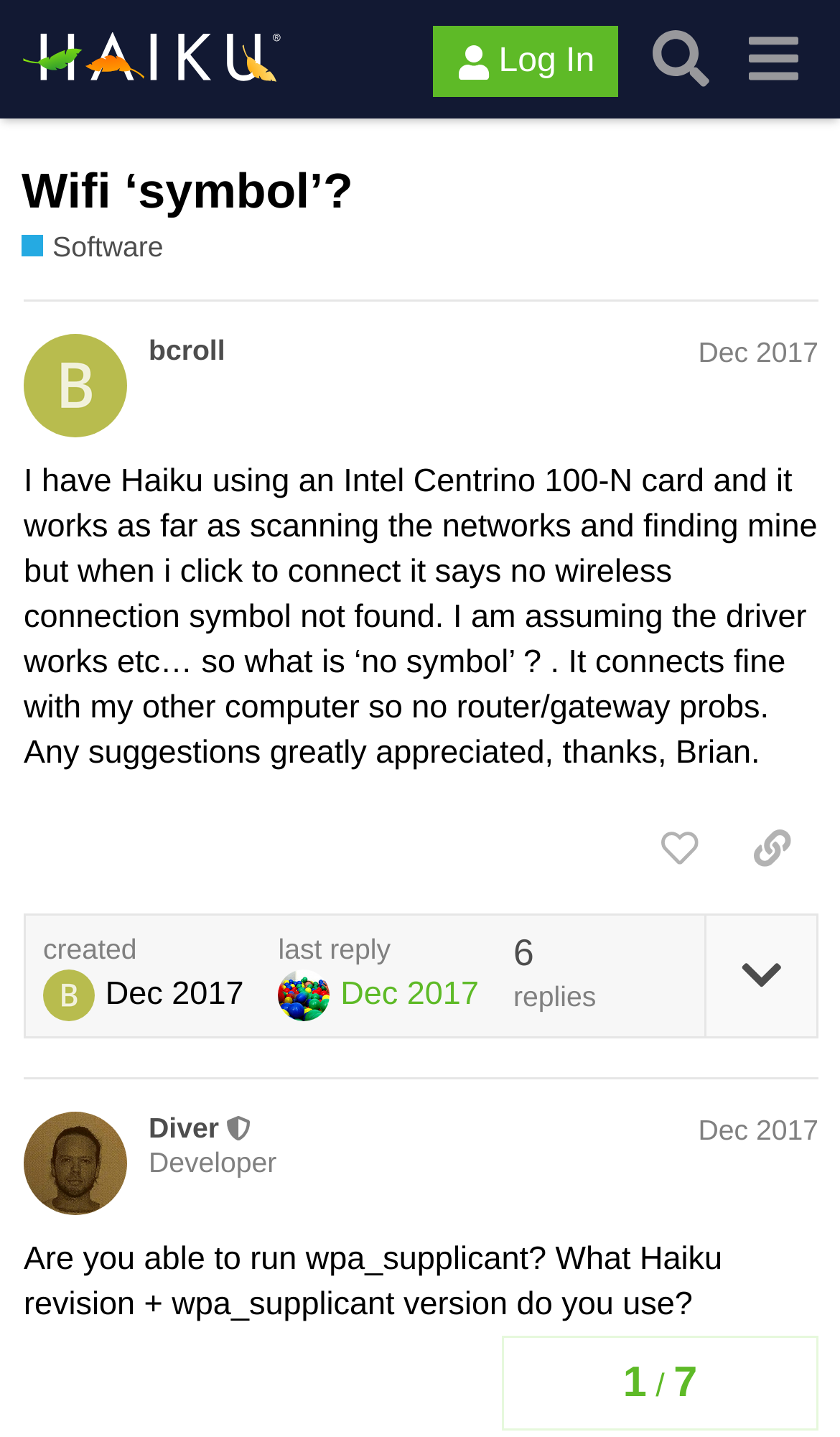What is the role of the user 'Diver'?
Analyze the image and provide a thorough answer to the question.

The role of the user 'Diver' can be determined by looking at the generic text 'This user is a moderator' which is a child element of the heading 'Diver This user is a moderator Developer Dec 2017'. This text indicates that the user 'Diver' is a moderator.